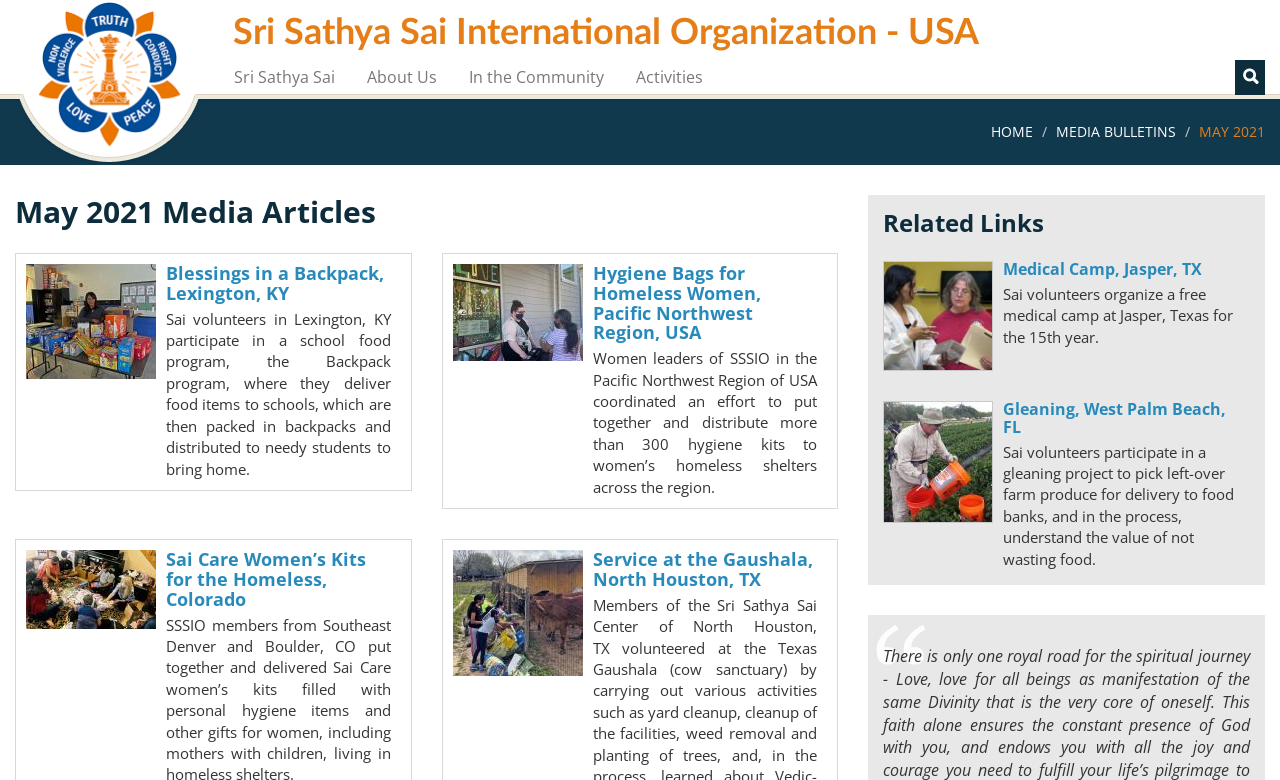Highlight the bounding box coordinates of the region I should click on to meet the following instruction: "View quotes by author".

None